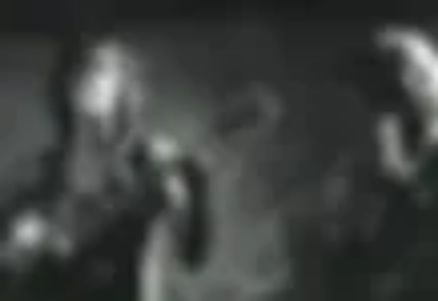Please provide a one-word or phrase answer to the question: 
Where did the duo often play their music?

North London